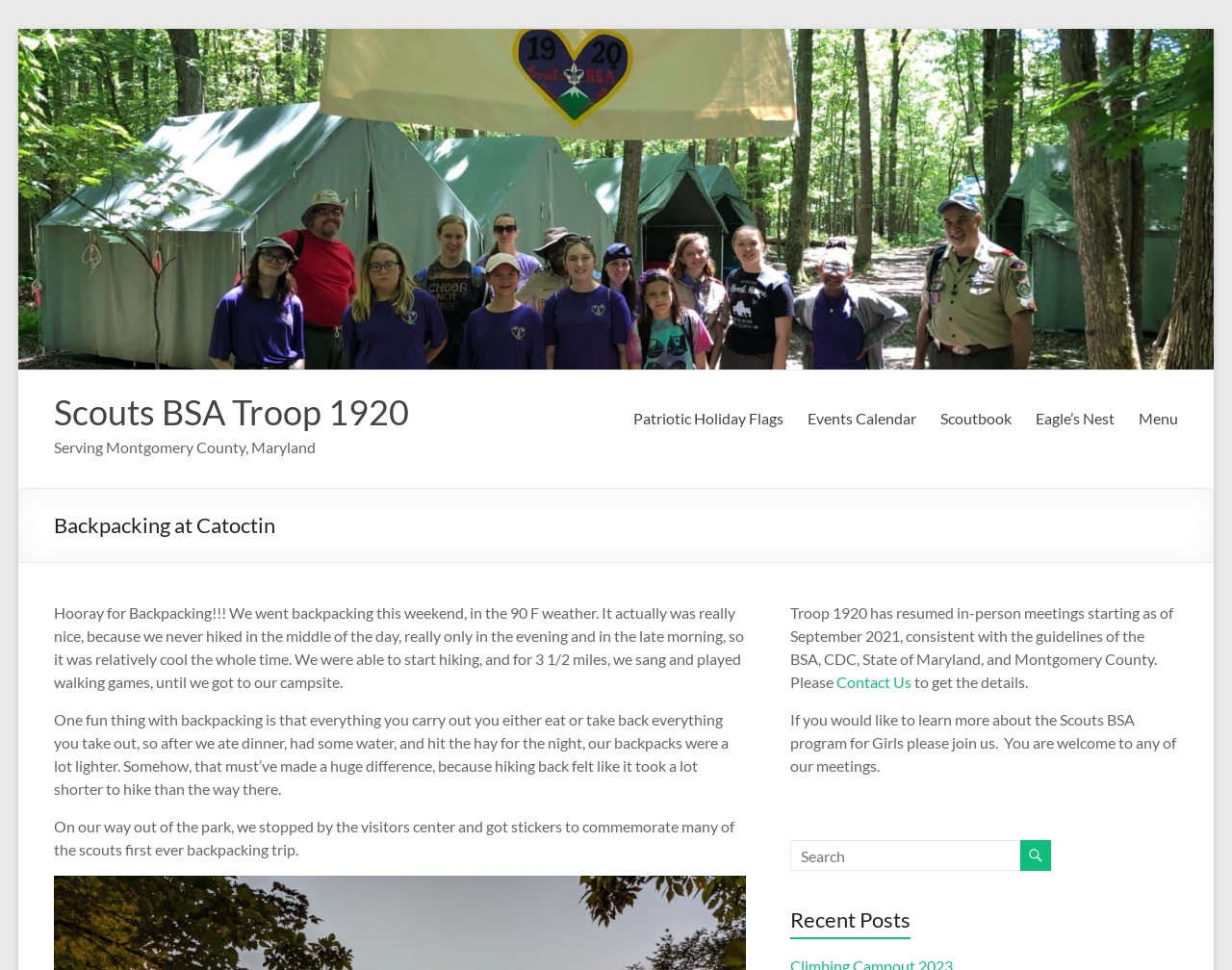Please identify the bounding box coordinates of the clickable element to fulfill the following instruction: "View the 'Patriotic Holiday Flags' page". The coordinates should be four float numbers between 0 and 1, i.e., [left, top, right, bottom].

[0.514, 0.417, 0.636, 0.447]